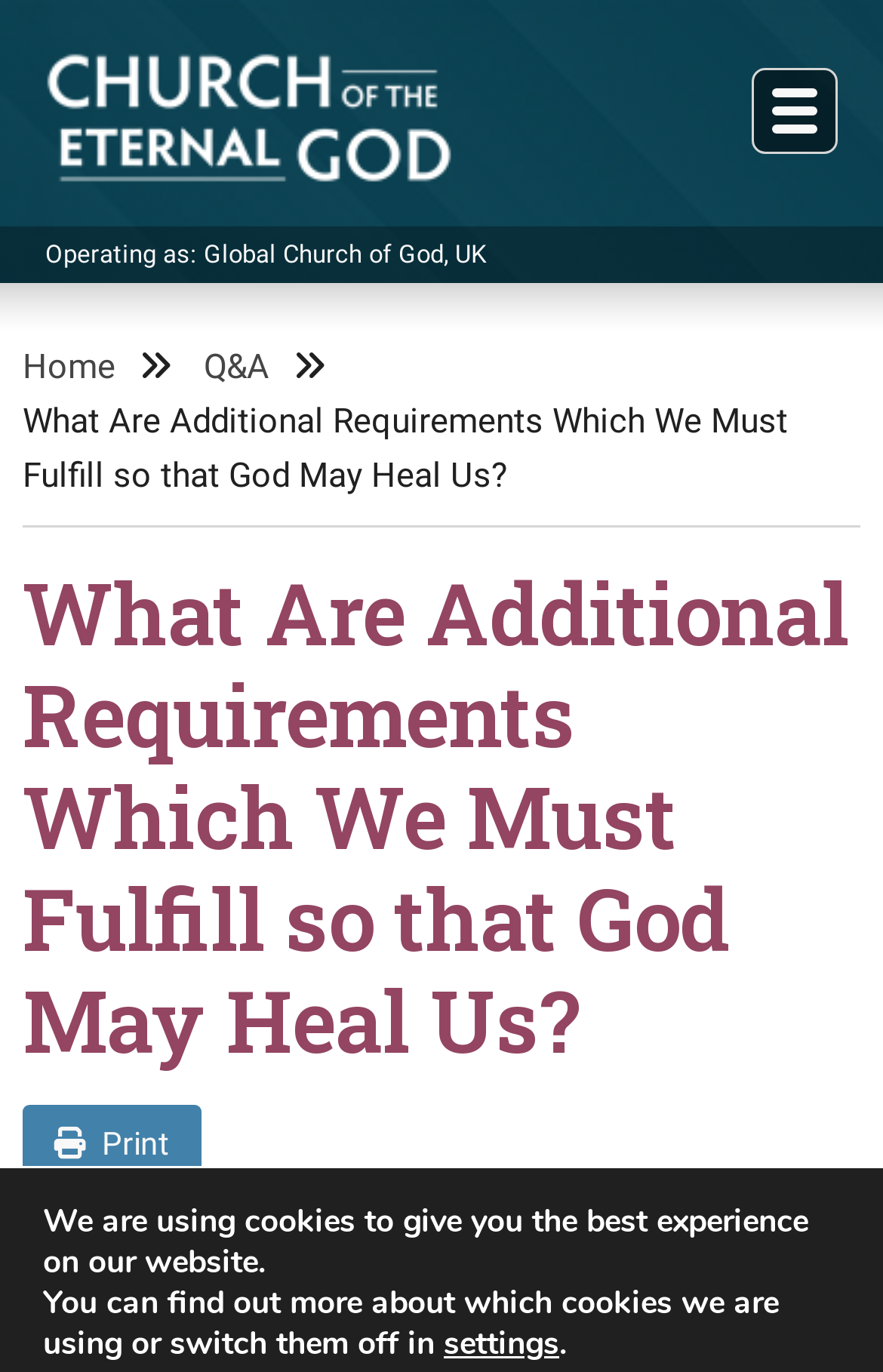Determine the bounding box coordinates of the region that needs to be clicked to achieve the task: "Search for something".

[0.885, 0.228, 0.974, 0.285]